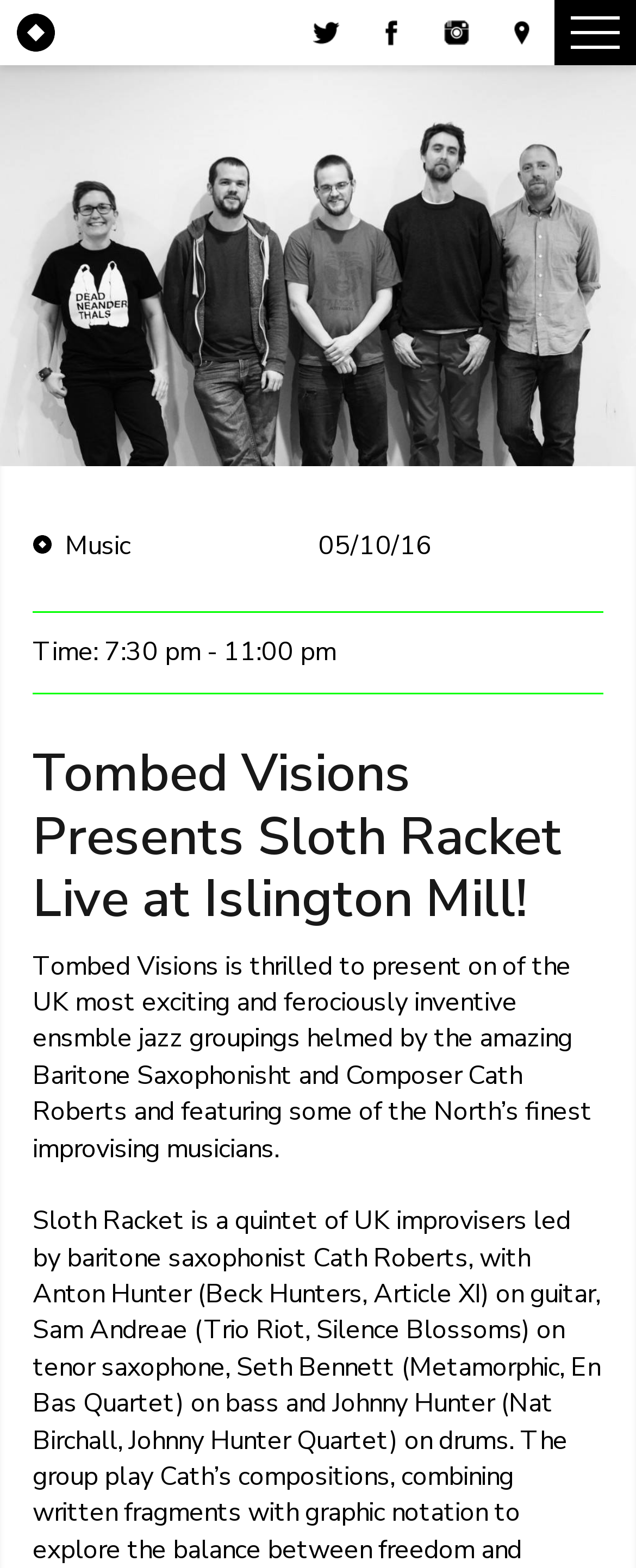Kindly provide the bounding box coordinates of the section you need to click on to fulfill the given instruction: "View What’s On".

[0.0, 0.062, 0.5, 0.104]